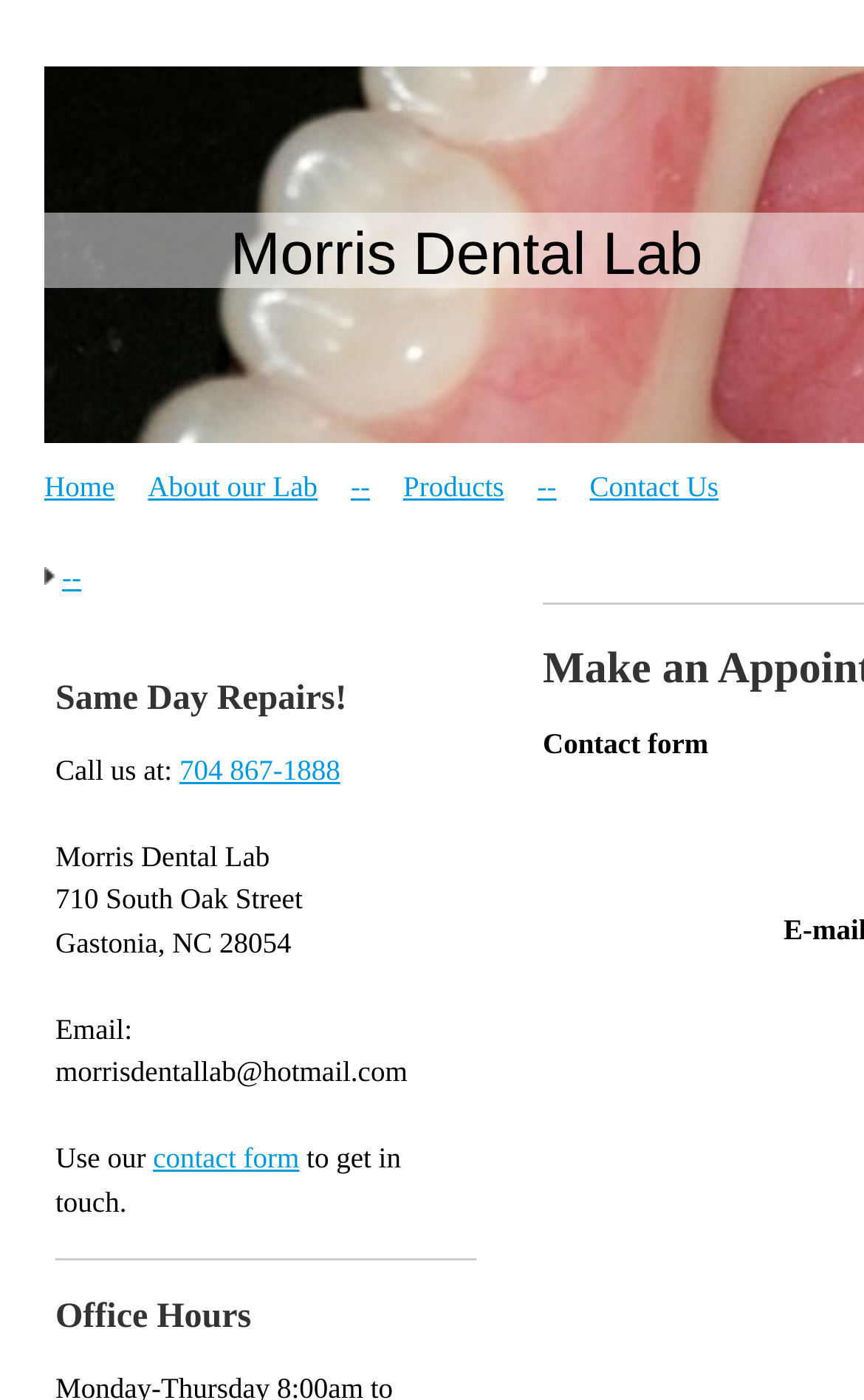From the webpage screenshot, identify the region described by BAUCE MEDIA PARTNER. Provide the bounding box coordinates as (top-left x, top-left y, bottom-right x, bottom-right y), with each value being a floating point number between 0 and 1.

None